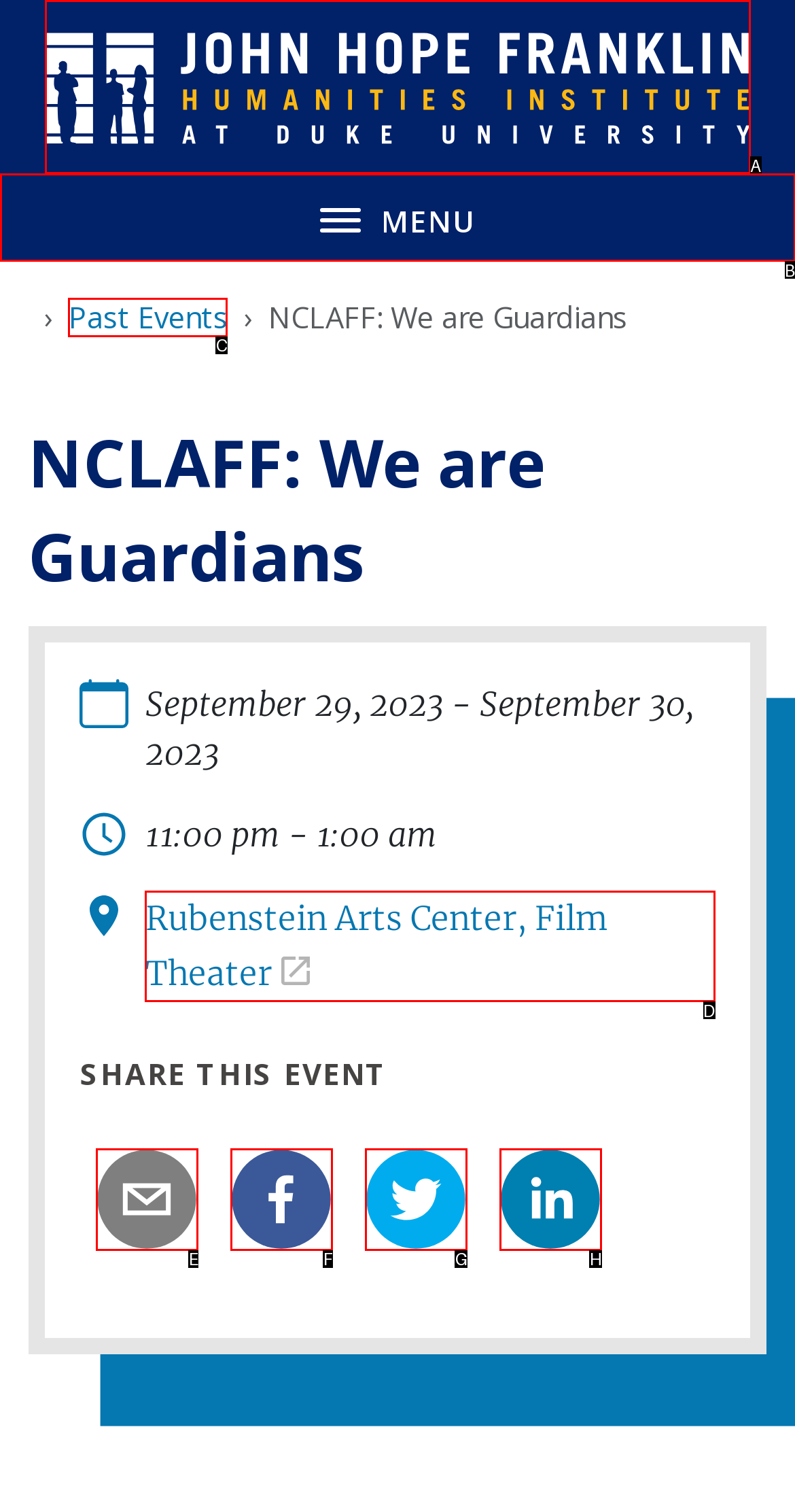Match the HTML element to the description: MenuClose. Respond with the letter of the correct option directly.

B